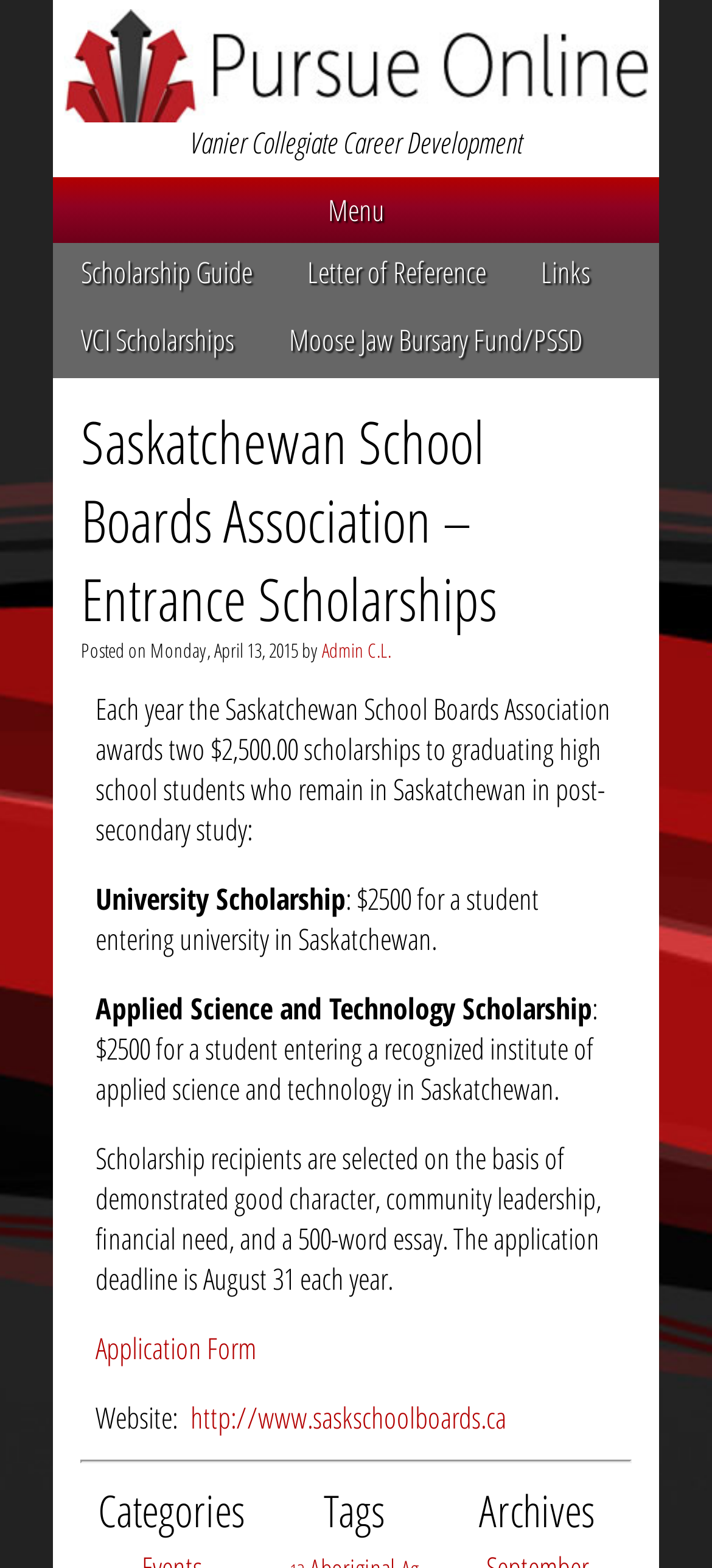Locate the bounding box coordinates of the clickable region necessary to complete the following instruction: "Click Pursue Online". Provide the coordinates in the format of four float numbers between 0 and 1, i.e., [left, top, right, bottom].

[0.075, 0.006, 0.925, 0.078]